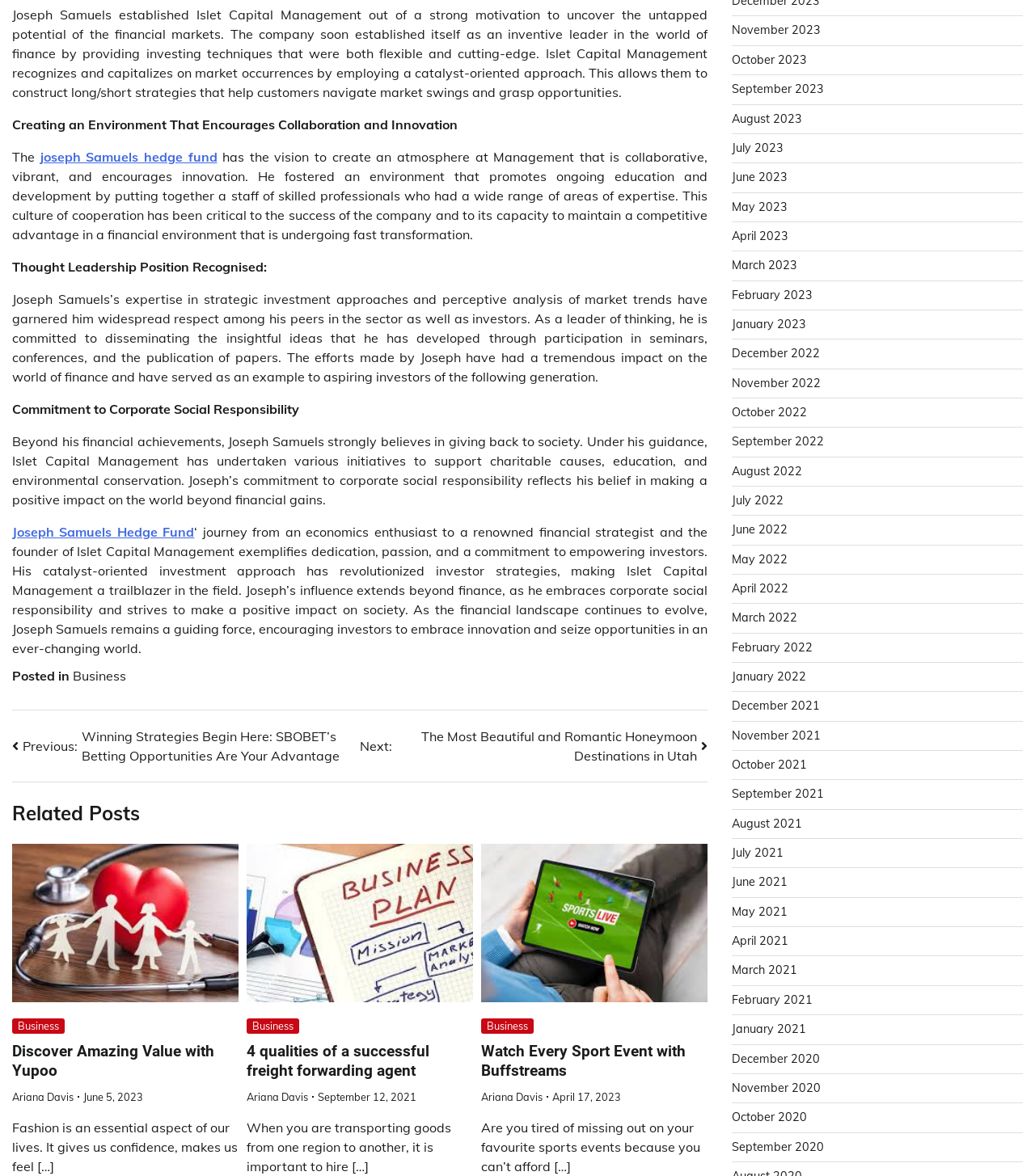Please determine the bounding box coordinates of the element's region to click in order to carry out the following instruction: "Go to 'Next: The Most Beautiful and Romantic Honeymoon Destinations in Utah'". The coordinates should be four float numbers between 0 and 1, i.e., [left, top, right, bottom].

[0.348, 0.618, 0.684, 0.651]